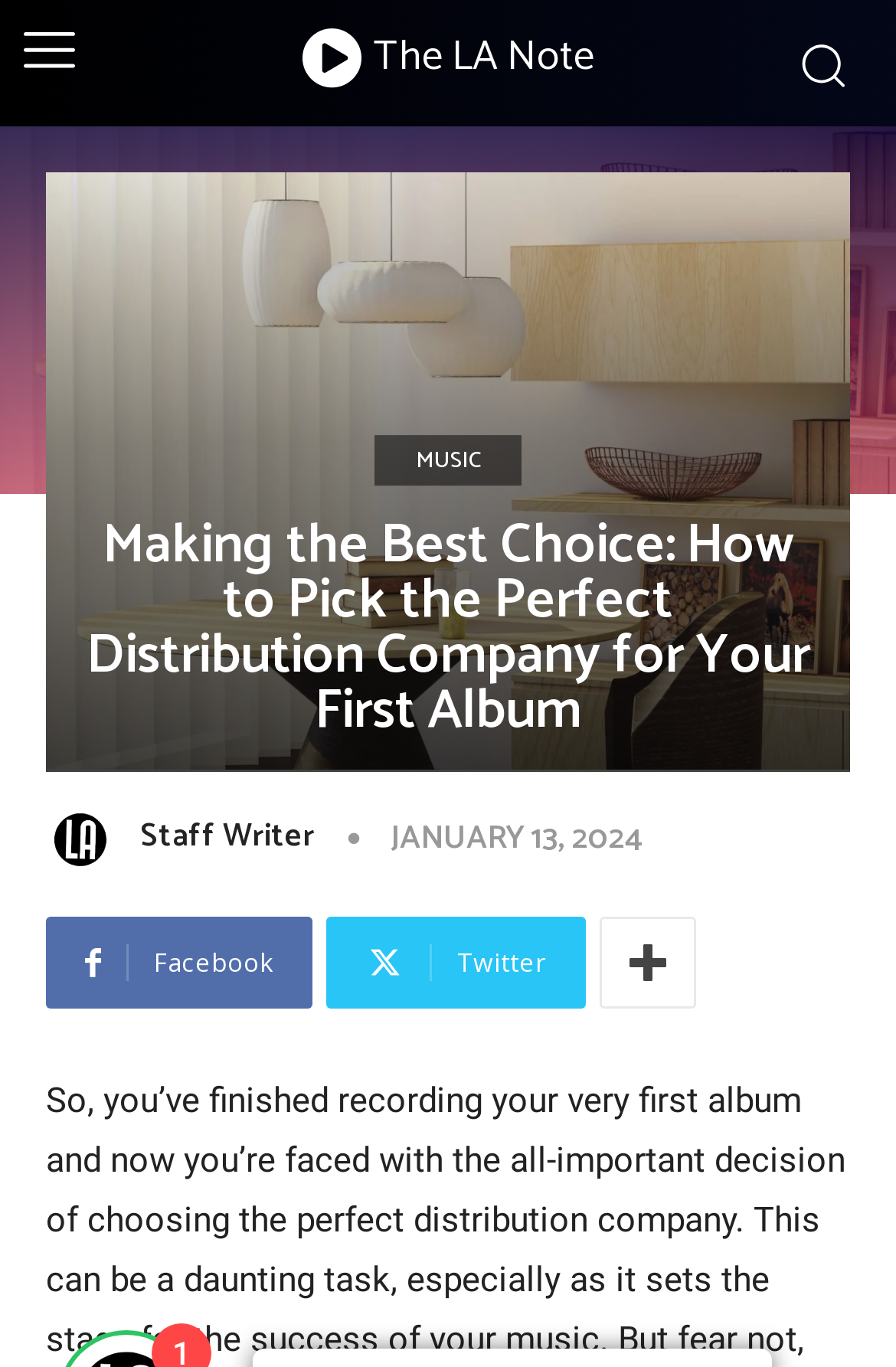Calculate the bounding box coordinates for the UI element based on the following description: "parent_node: Staff Writer title="Staff Writer"". Ensure the coordinates are four float numbers between 0 and 1, i.e., [left, top, right, bottom].

[0.051, 0.588, 0.149, 0.639]